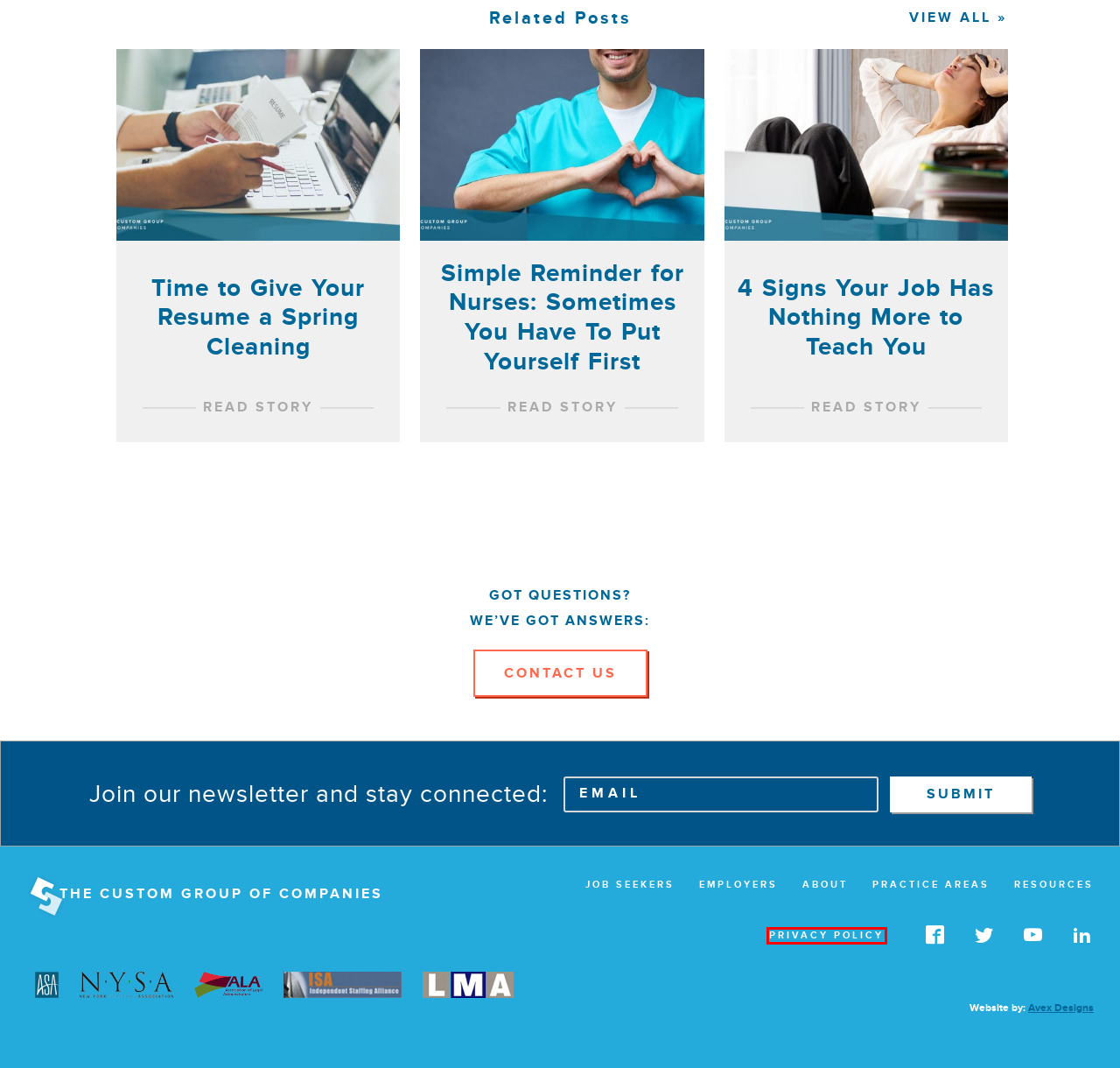Review the screenshot of a webpage containing a red bounding box around an element. Select the description that best matches the new webpage after clicking the highlighted element. The options are:
A. Top Temporary Agencies in NYC | The Custom Group of Companies
B. Blog - The Custom Group Of Companies
C. Login
D. PRIVACY POLICY - The Custom Group Of Companies
E. Job Board - The Custom Group Of Companies
F. Employee Portal Login
G. Top Recruitment Agencies in NYC | Custom Group of Companies
H. Shopify Agency | E-commerce Services | Avex

D